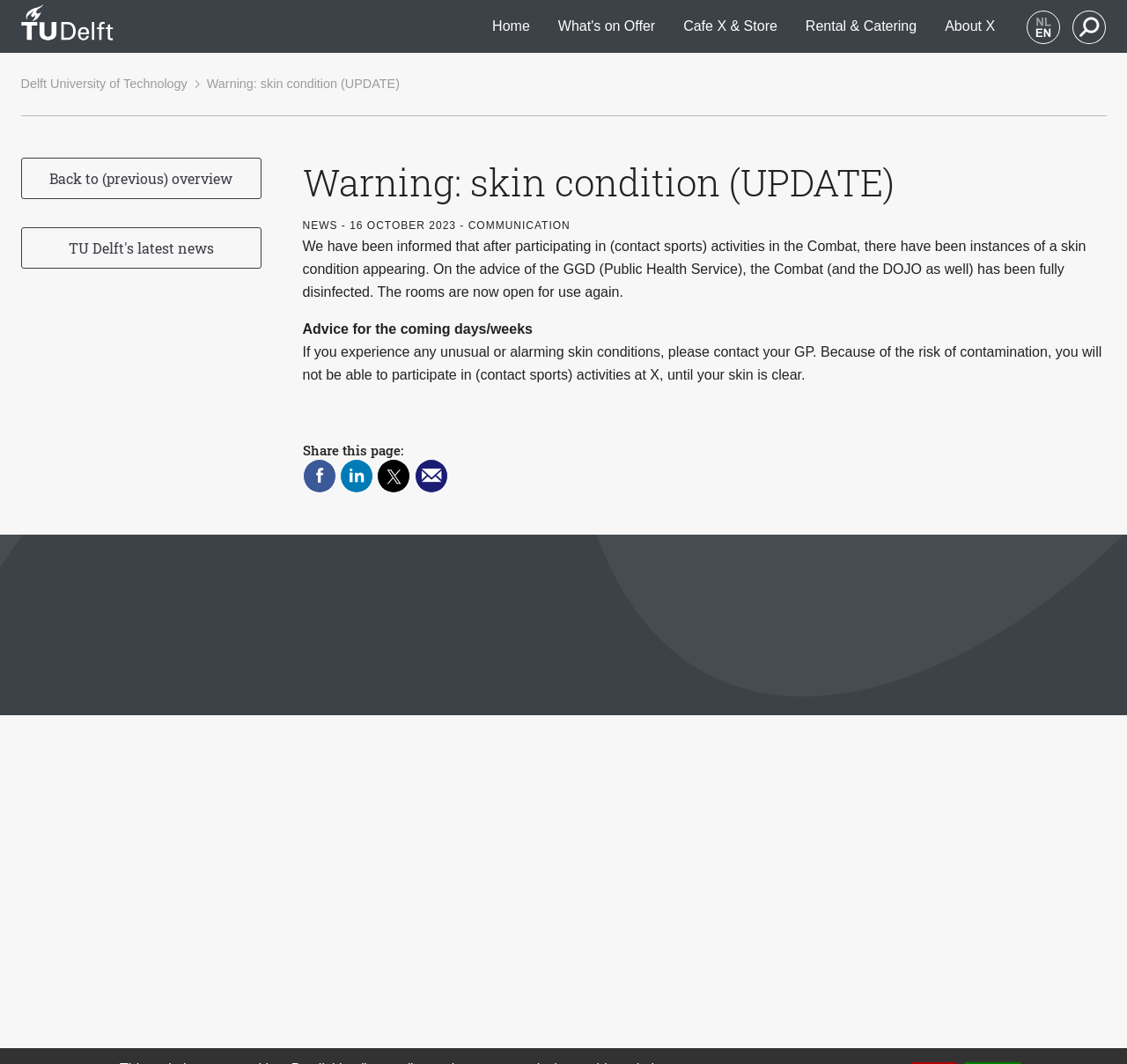Please specify the bounding box coordinates of the clickable region to carry out the following instruction: "go back to previous overview". The coordinates should be four float numbers between 0 and 1, in the format [left, top, right, bottom].

[0.018, 0.149, 0.232, 0.187]